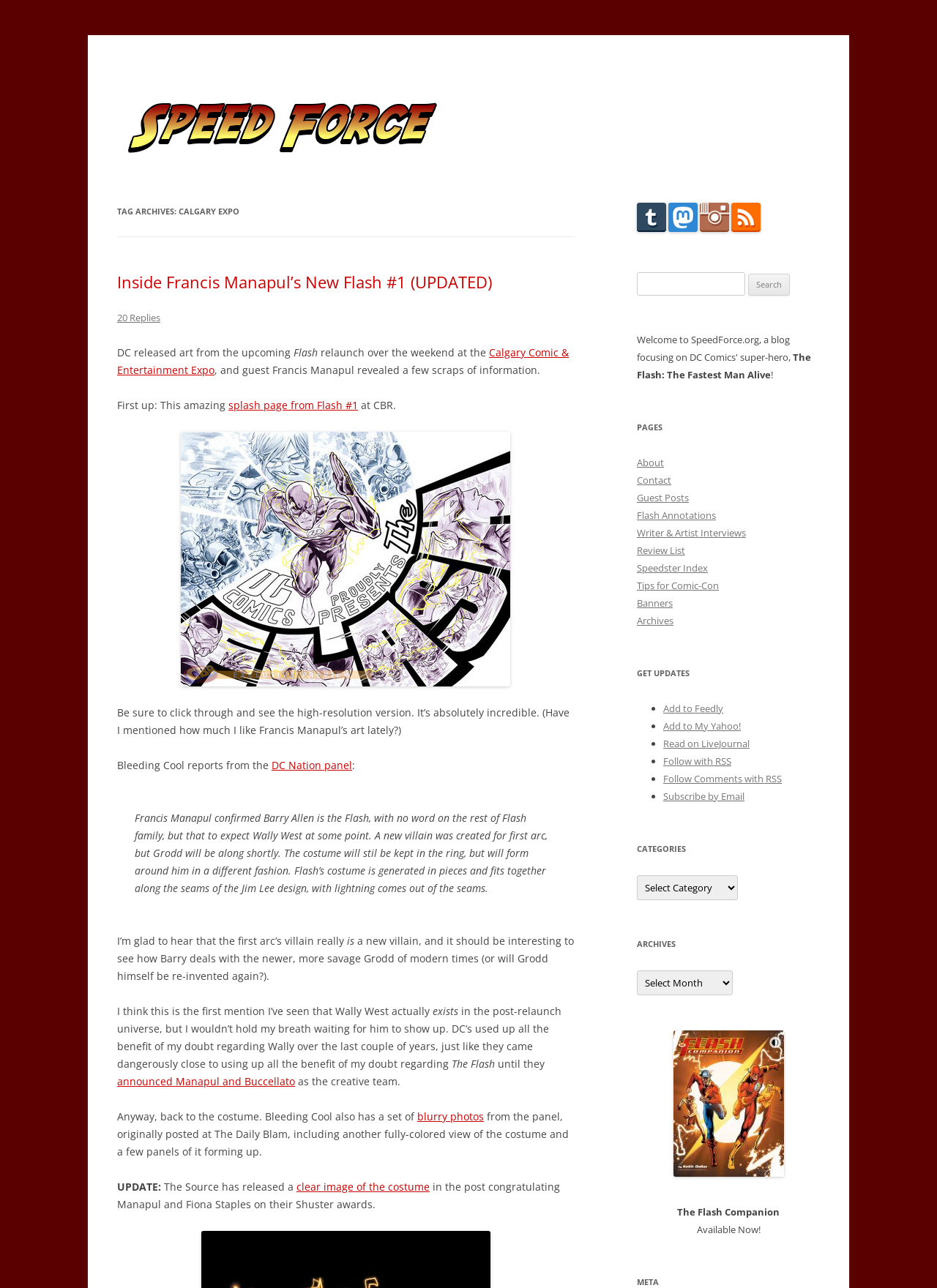What is the name of the villain that will appear in the first arc of the Flash?
Please provide a comprehensive answer based on the details in the screenshot.

The answer can be found in the article where it mentions 'A new villain was created for first arc, but Grodd will be along shortly'.